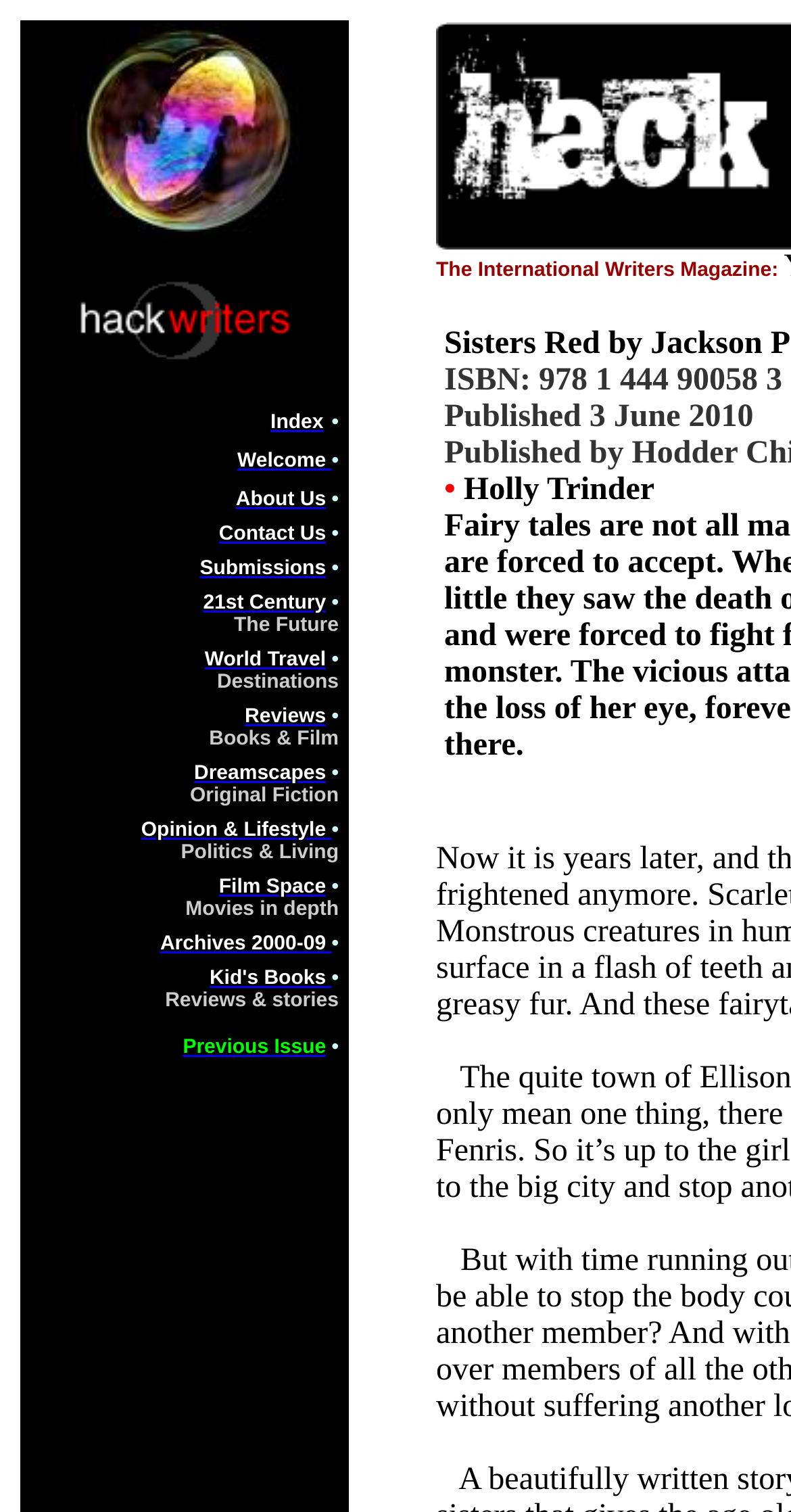How many links are available in the layout table?
Give a detailed and exhaustive answer to the question.

By counting the number of link elements within the layout table, I found that there are 14 links available.